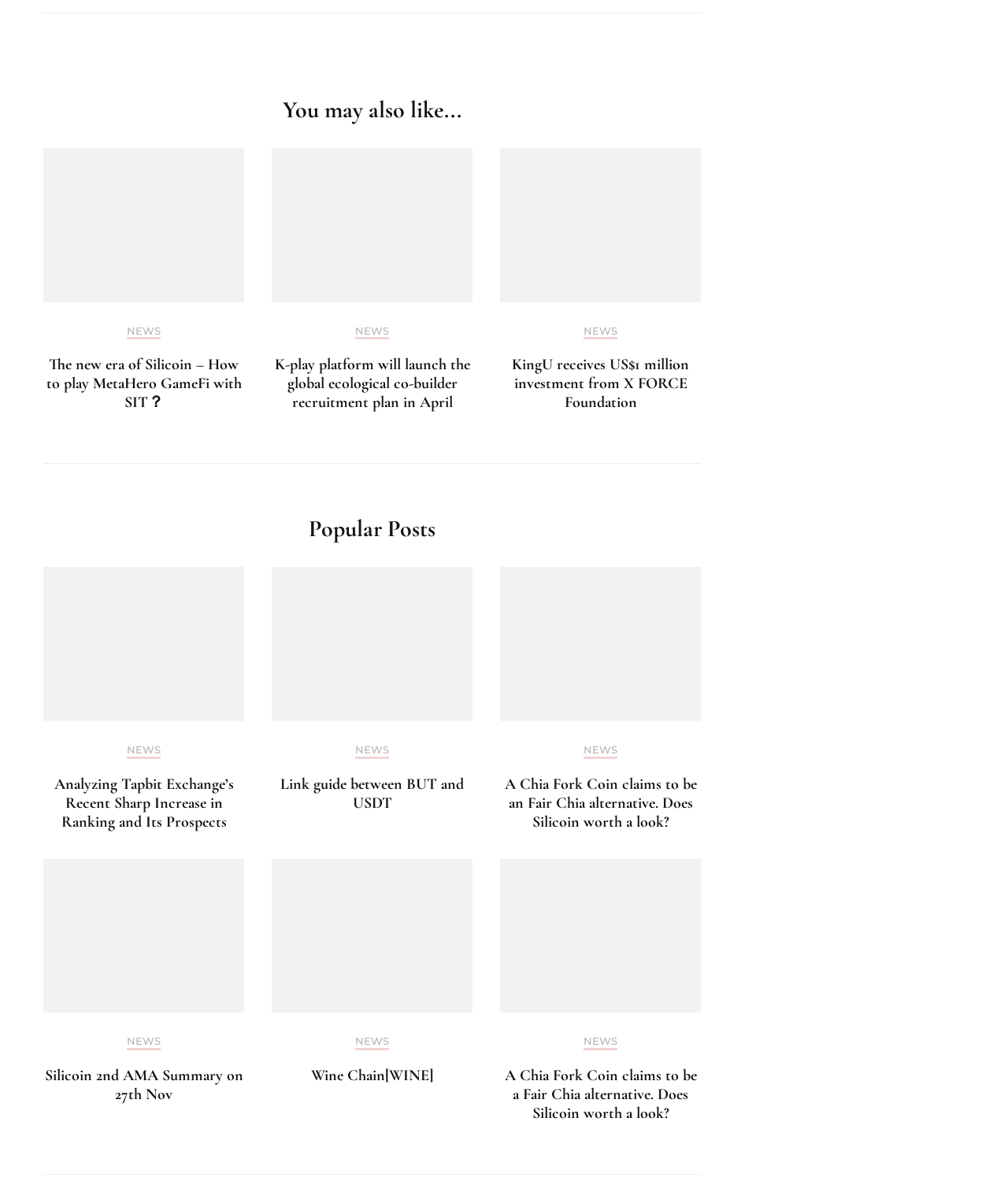Please find the bounding box coordinates for the clickable element needed to perform this instruction: "Click on the 'NEWS' link".

[0.126, 0.273, 0.159, 0.285]